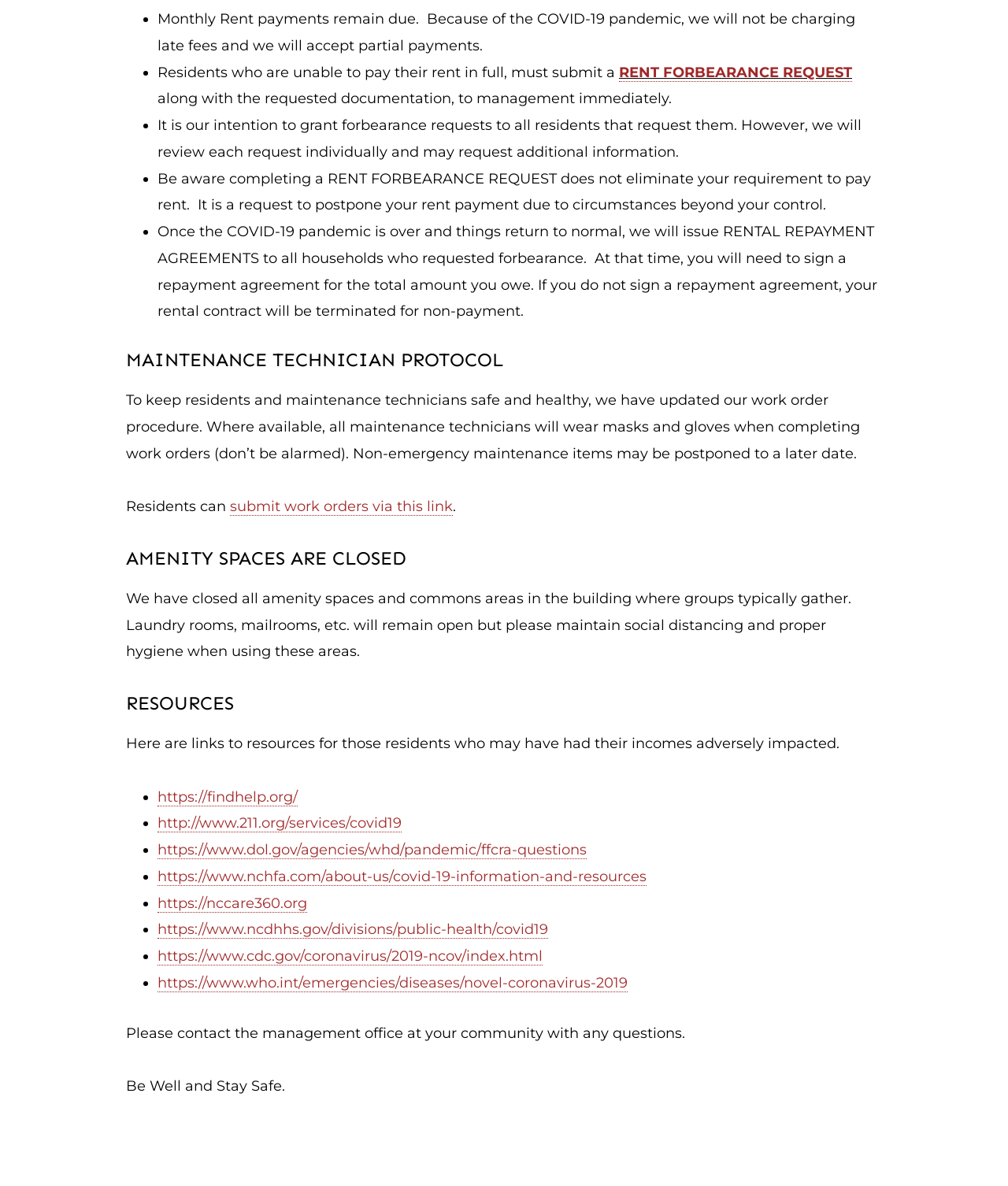Determine the bounding box coordinates of the region I should click to achieve the following instruction: "visit https://findhelp.org/". Ensure the bounding box coordinates are four float numbers between 0 and 1, i.e., [left, top, right, bottom].

[0.156, 0.664, 0.295, 0.68]